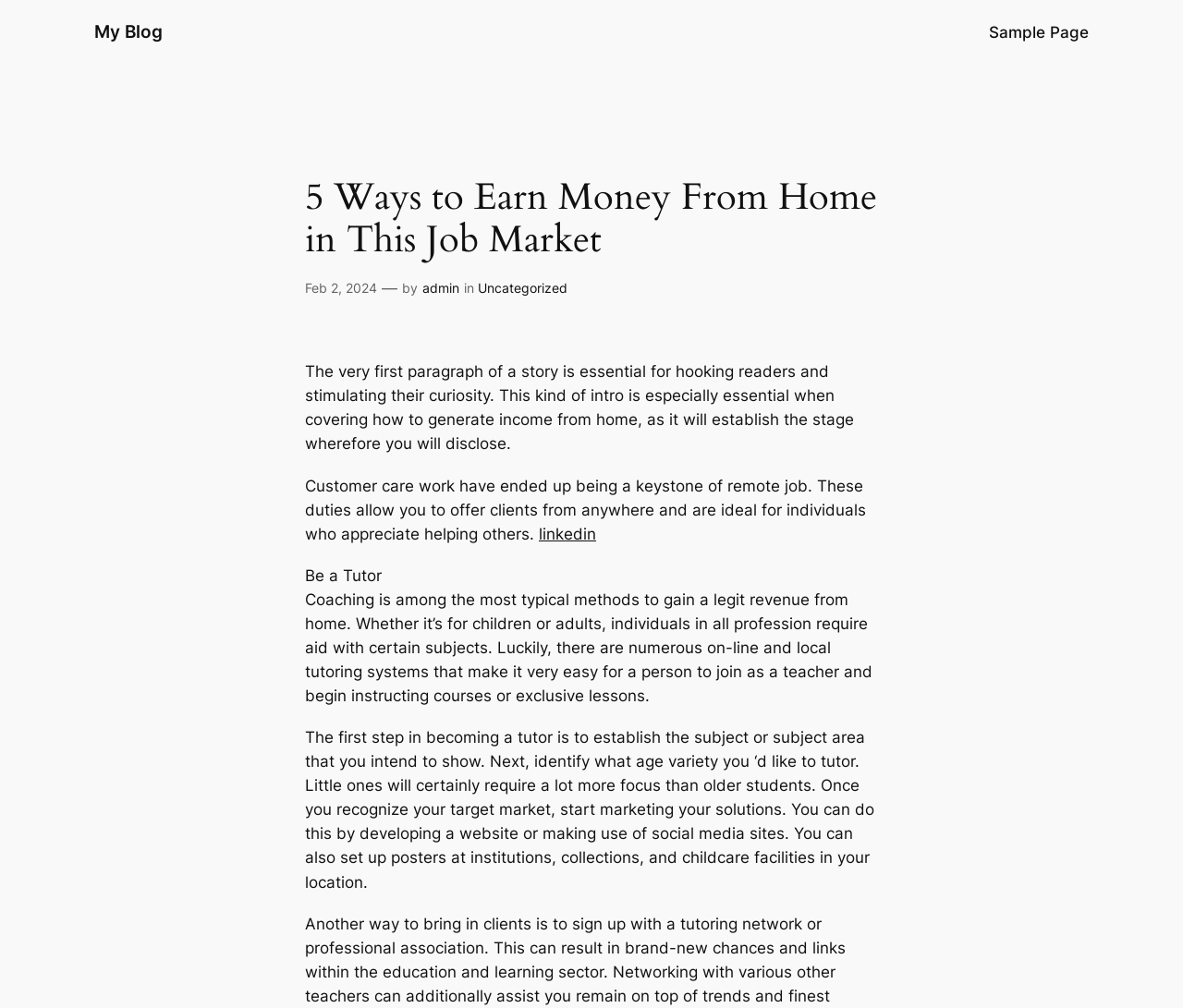What is the date of the article?
Look at the image and construct a detailed response to the question.

I found the date of the article by looking at the time element, which is a child of the heading element. The time element contains a link with the text 'Feb 2, 2024', which indicates the date the article was published.